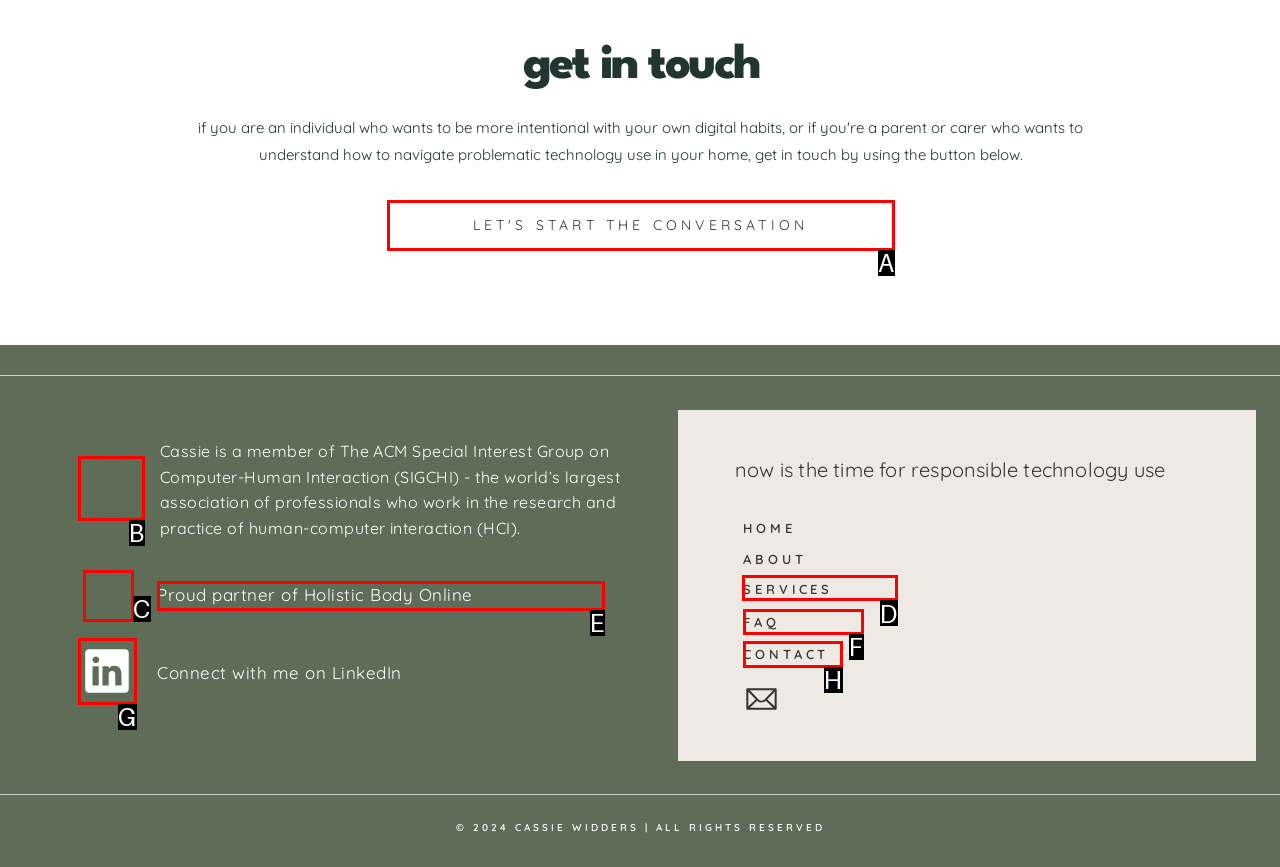Which letter corresponds to the correct option to complete the task: Learn about SERVICES?
Answer with the letter of the chosen UI element.

D